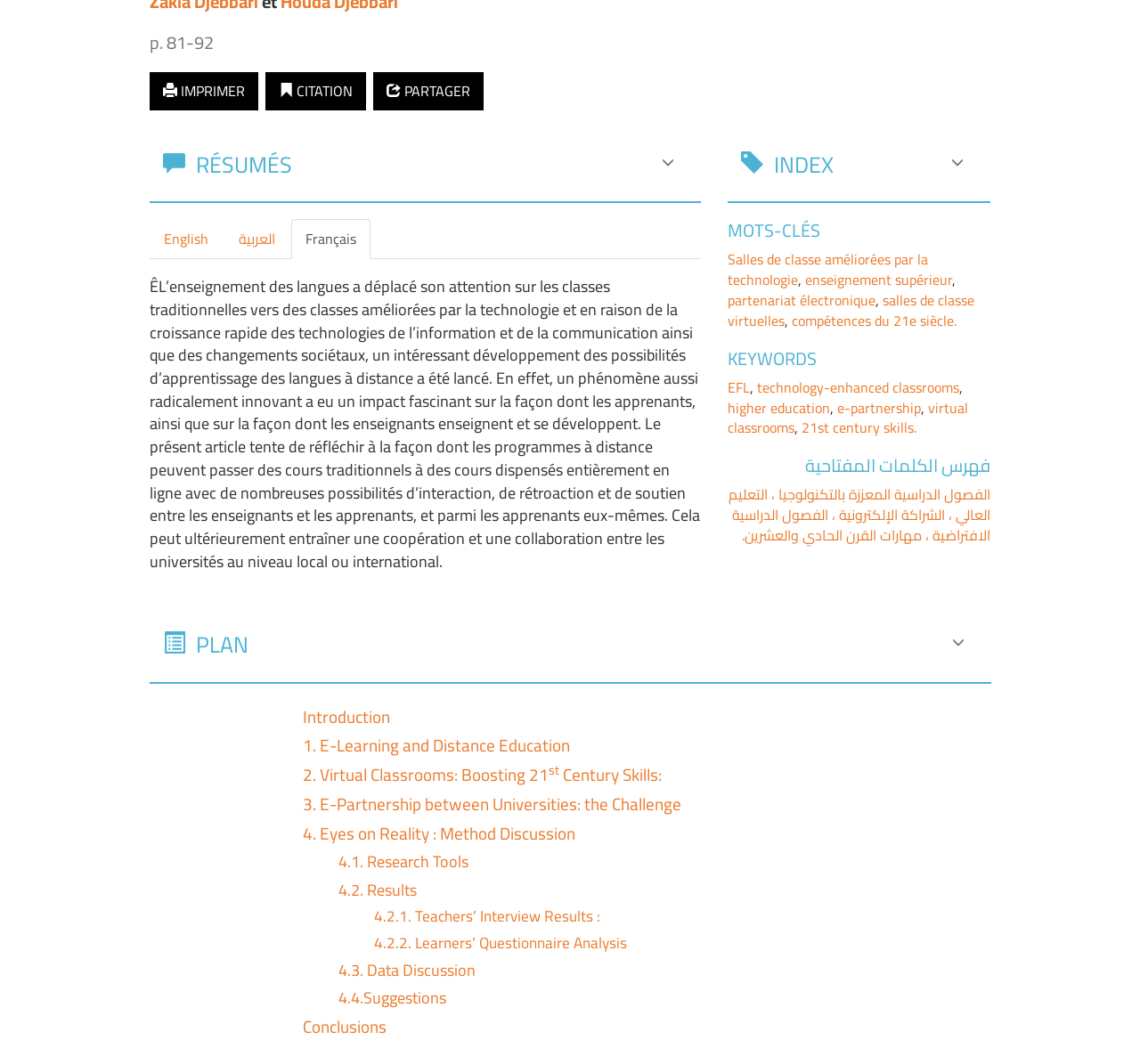Identify the bounding box for the given UI element using the description provided. Coordinates should be in the format (top-left x, top-left y, bottom-right x, bottom-right y) and must be between 0 and 1. Here is the description: 4.1. Research Tools

[0.297, 0.795, 0.414, 0.824]